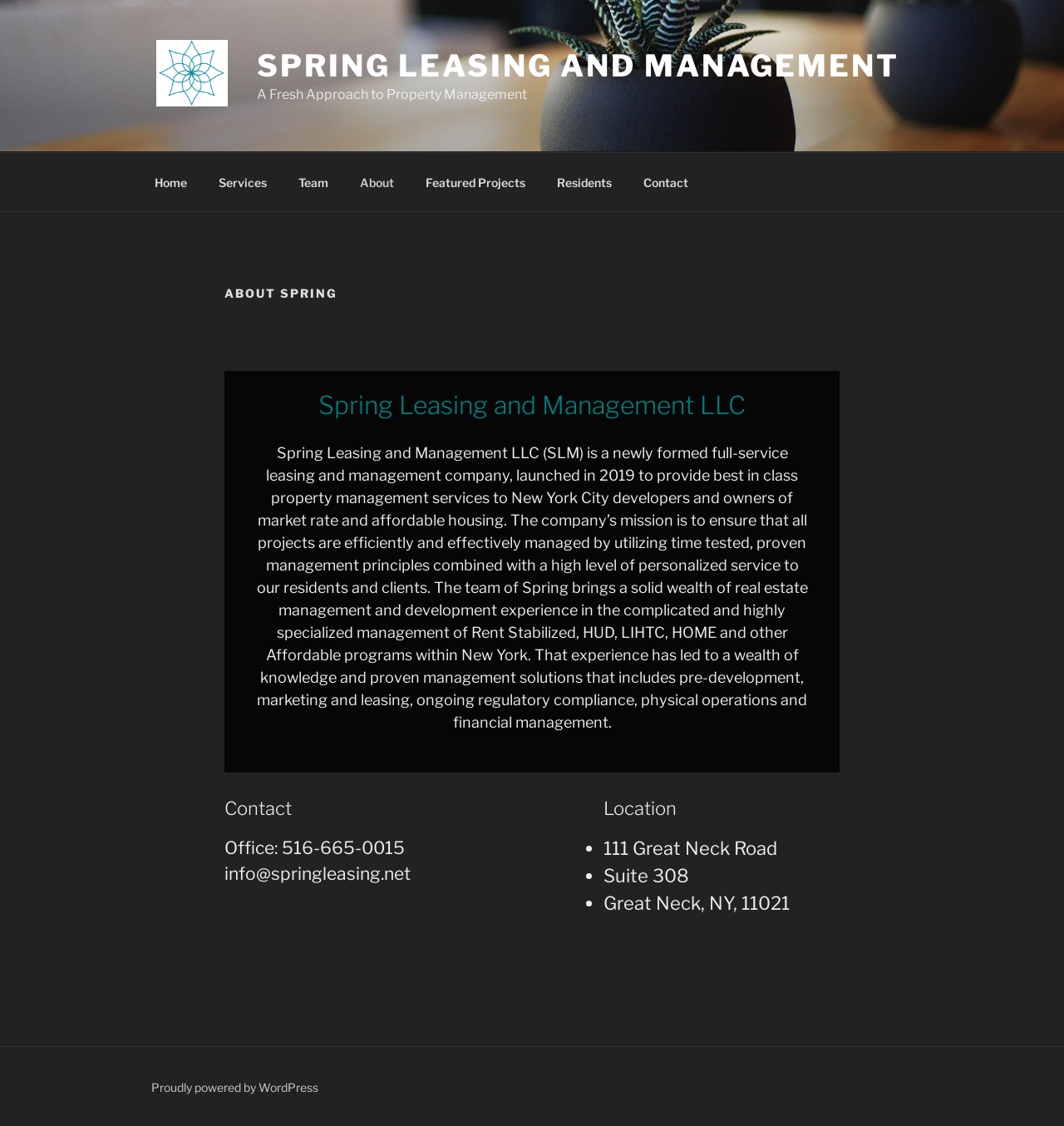What is the name of the company?
Please interpret the details in the image and answer the question thoroughly.

I found the answer by looking at the heading 'Spring Leasing and Management LLC' in the article section of the webpage, which is a sub-element of the main element.